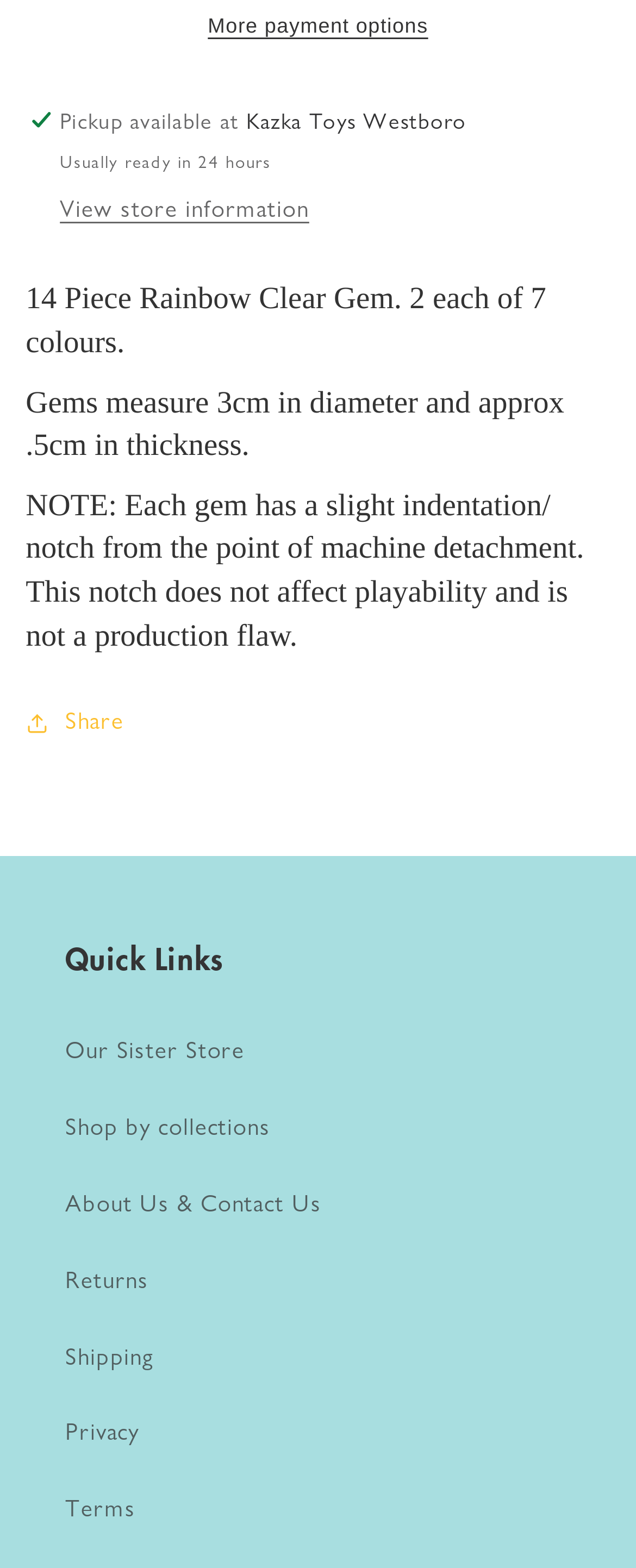Please answer the following question using a single word or phrase: 
What is the purpose of the 'View store information' button?

To view store information